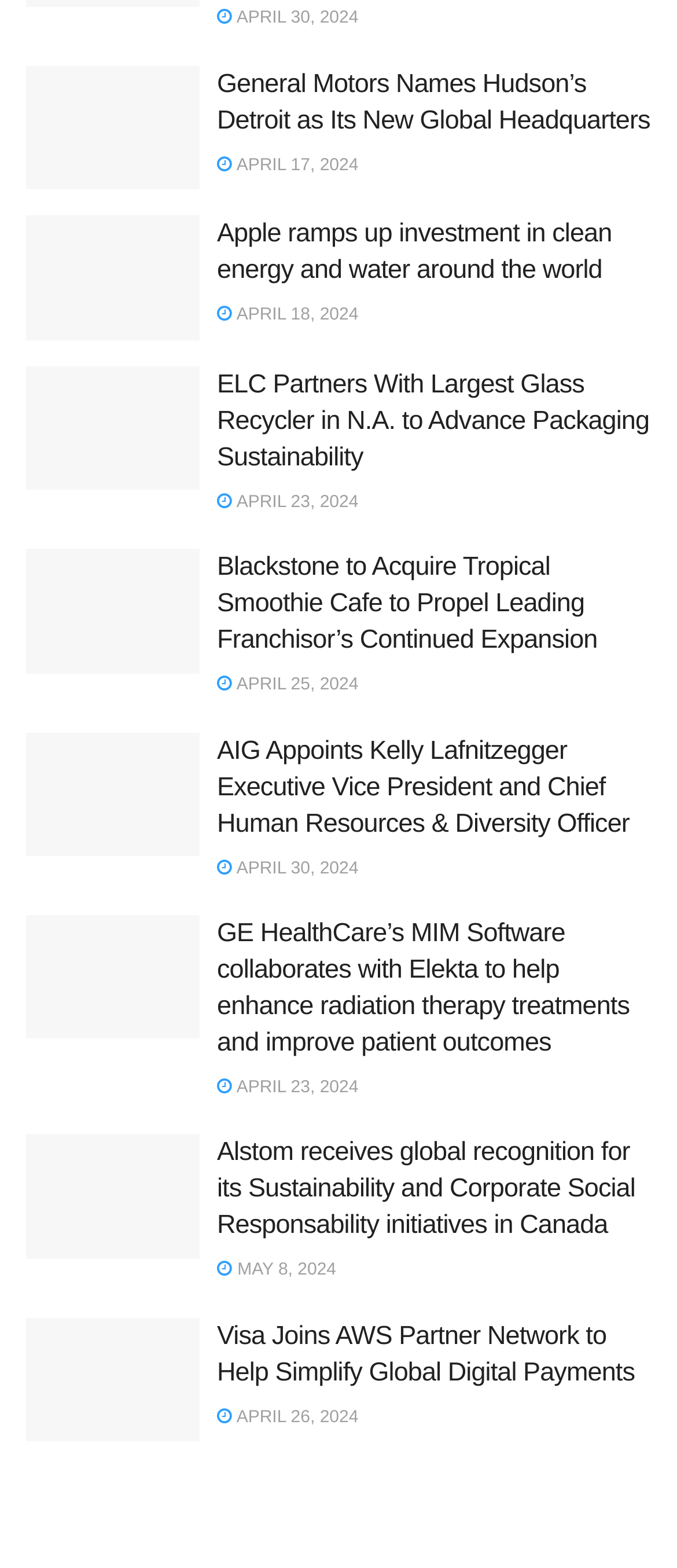Based on the image, give a detailed response to the question: What is the date of the latest article?

I looked at the dates associated with each article and found that the latest one is MAY 8, 2024, which is associated with the article 'Alstom receives global recognition for its Sustainability and Corporate Social Responsability initiatives in Canada'.